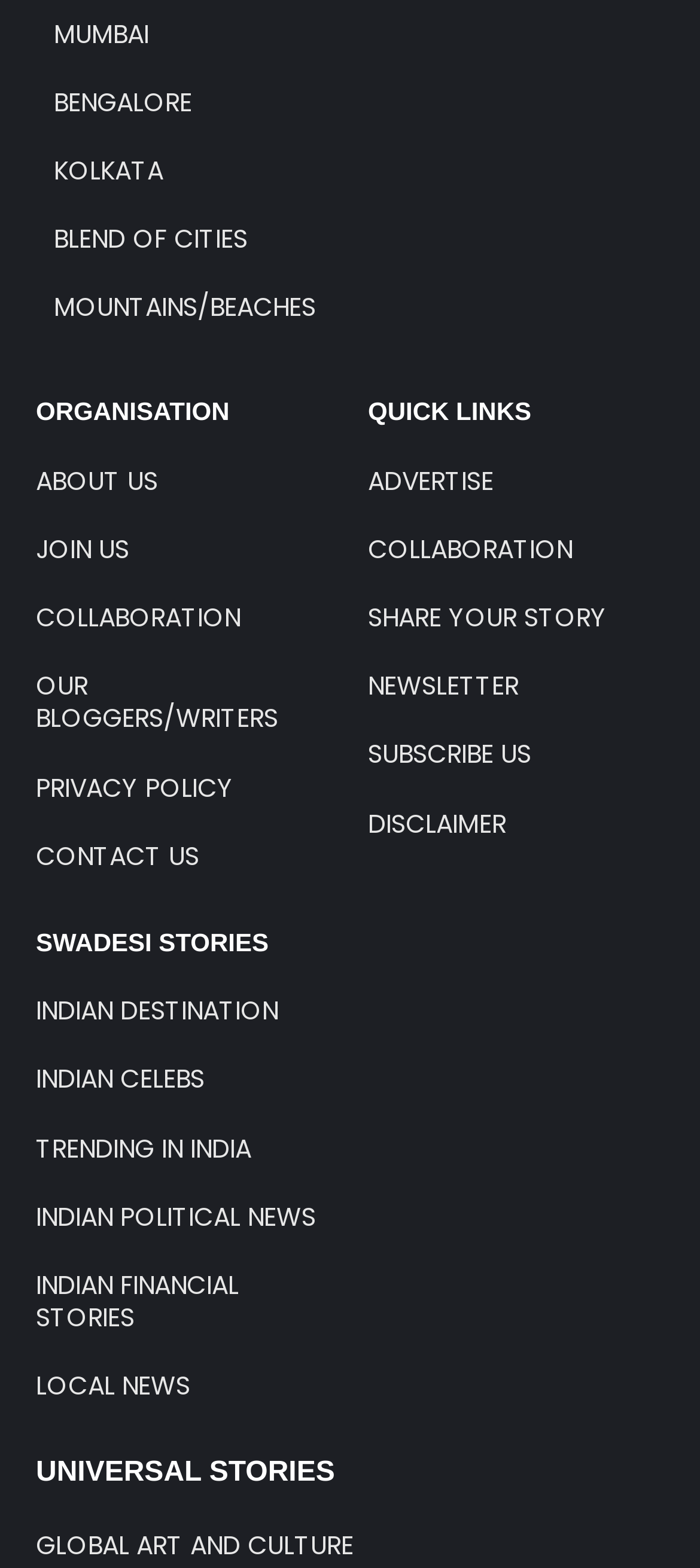Utilize the details in the image to thoroughly answer the following question: What is the first link in the 'INDIAN DESTINATION' section?

I looked at the 'INDIAN DESTINATION' section and found the link 'INDIAN DESTINATION' as the first link.